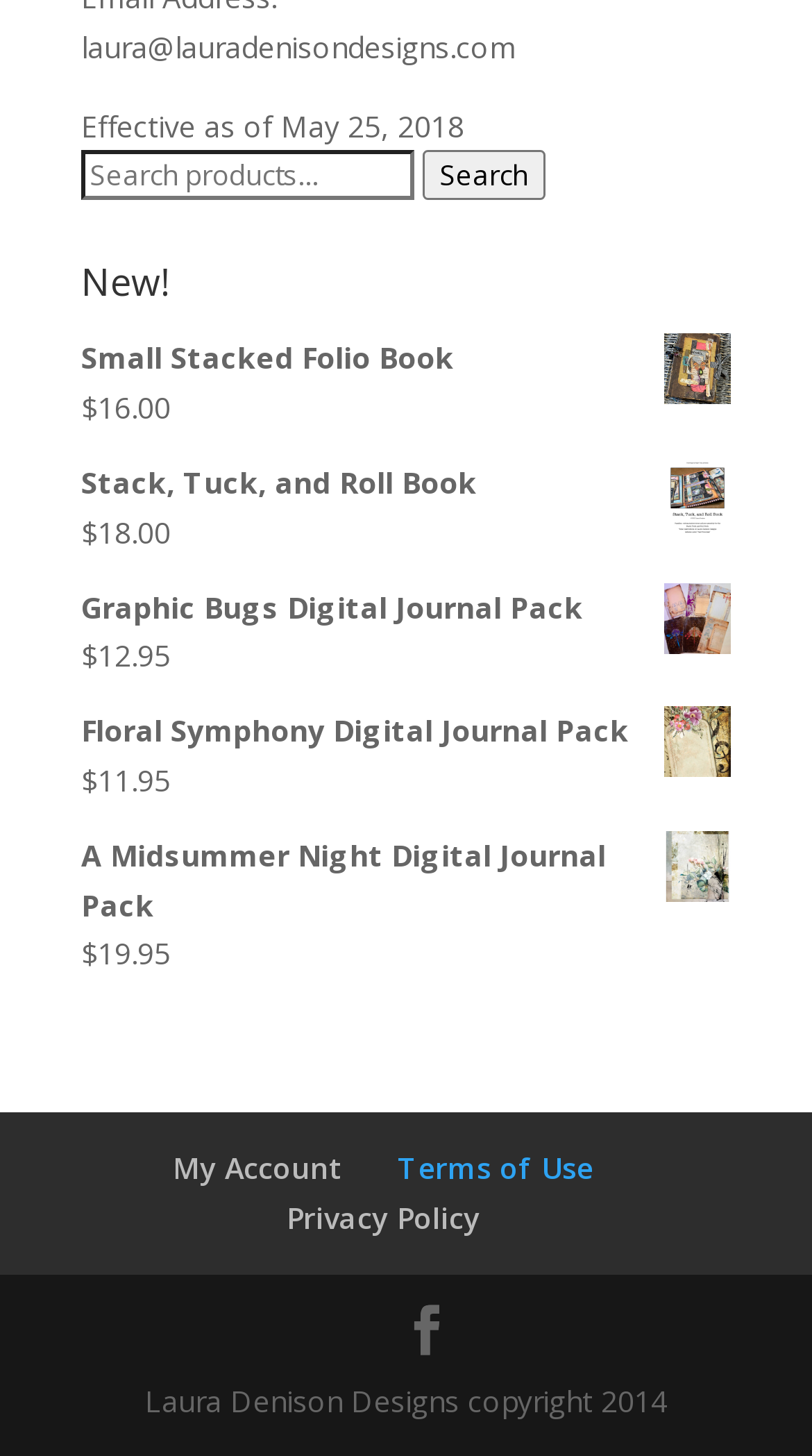Respond to the question with just a single word or phrase: 
What is the copyright information at the bottom of the webpage?

Laura Denison Designs copyright 2014